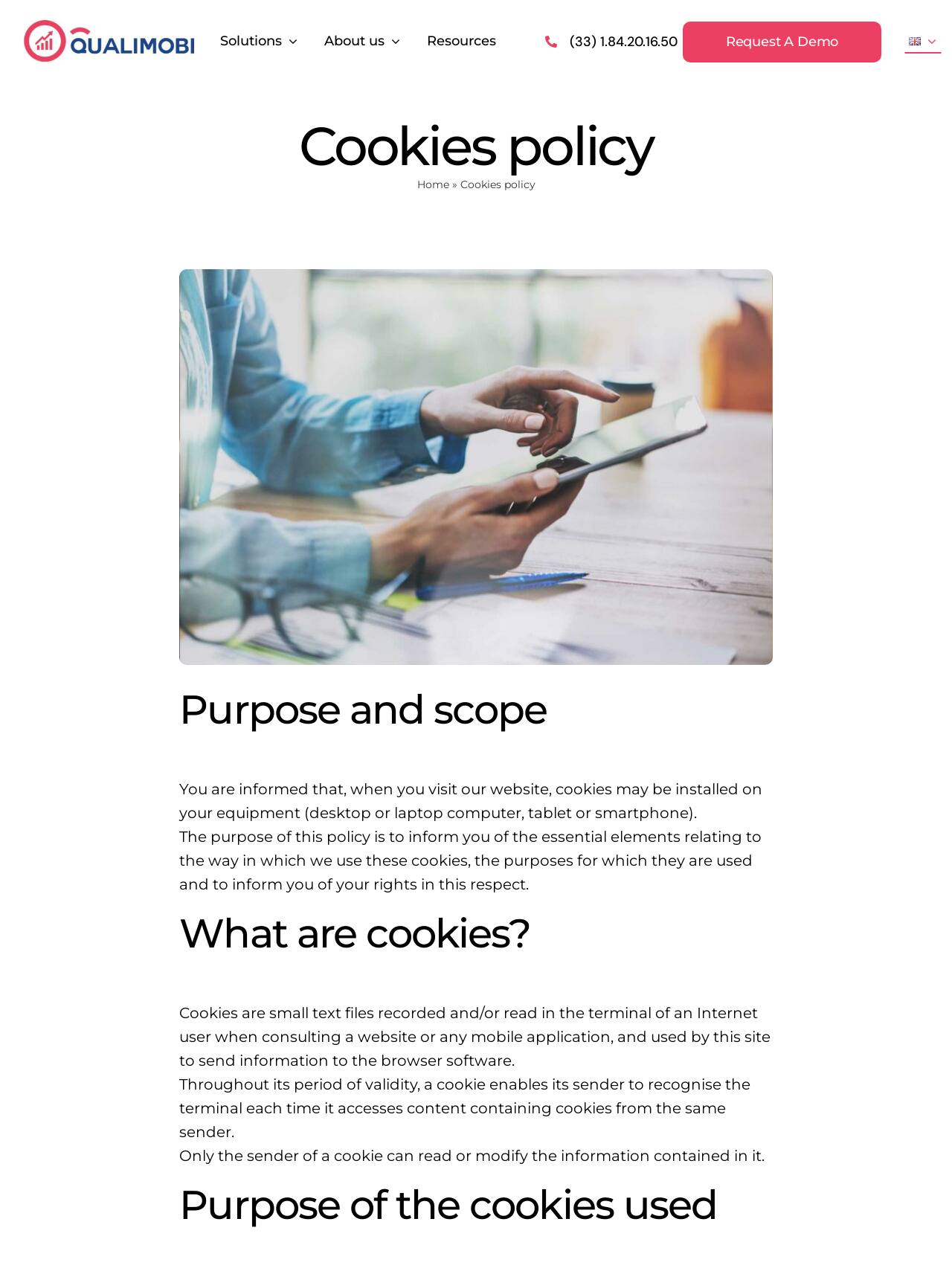Please provide a detailed answer to the question below by examining the image:
What is the purpose of the cookies used?

The purpose of the cookies used is to inform users of the essential elements relating to the way in which the website uses these cookies, the purposes for which they are used, and to inform users of their rights in this respect, as stated in the 'Purpose of the cookies used' section.